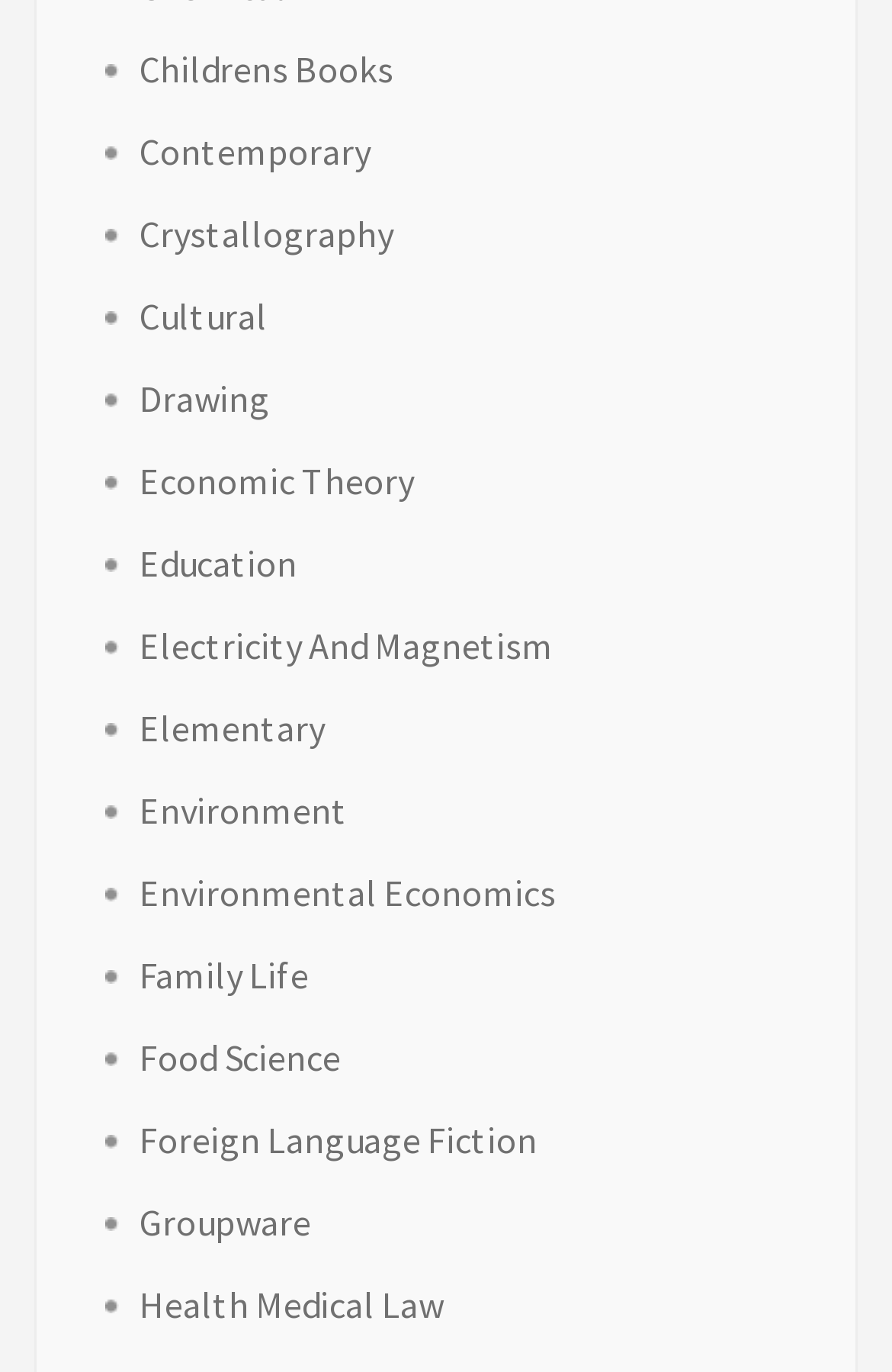Bounding box coordinates are specified in the format (top-left x, top-left y, bottom-right x, bottom-right y). All values are floating point numbers bounded between 0 and 1. Please provide the bounding box coordinate of the region this sentence describes: Groupware

[0.156, 0.857, 0.349, 0.907]